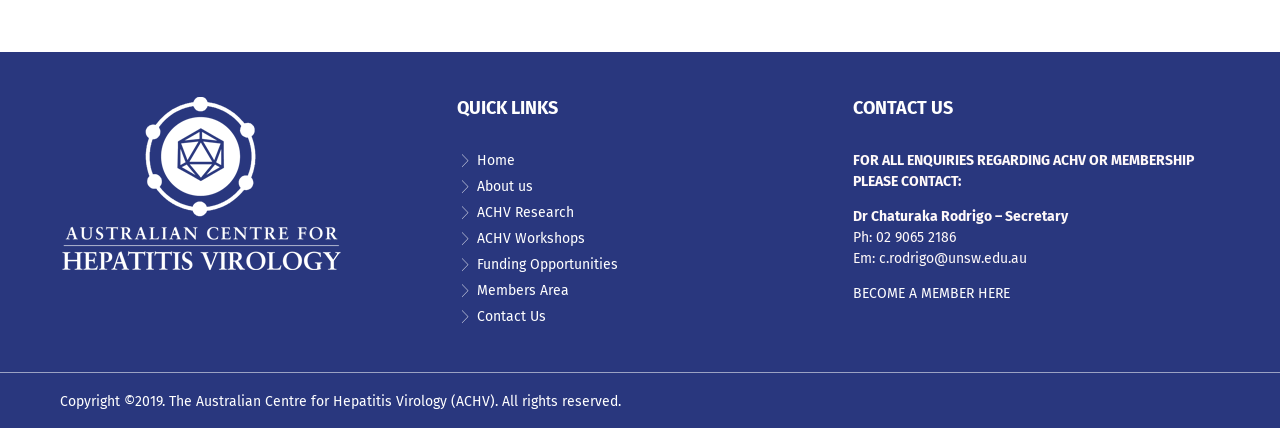Use the information in the screenshot to answer the question comprehensively: What is the purpose of the 'BECOME A MEMBER HERE' link?

I found the answer by looking at the 'CONTACT US' section, where the link 'BECOME A MEMBER HERE' is located. The context suggests that the link is for people who want to become a member of the organization.